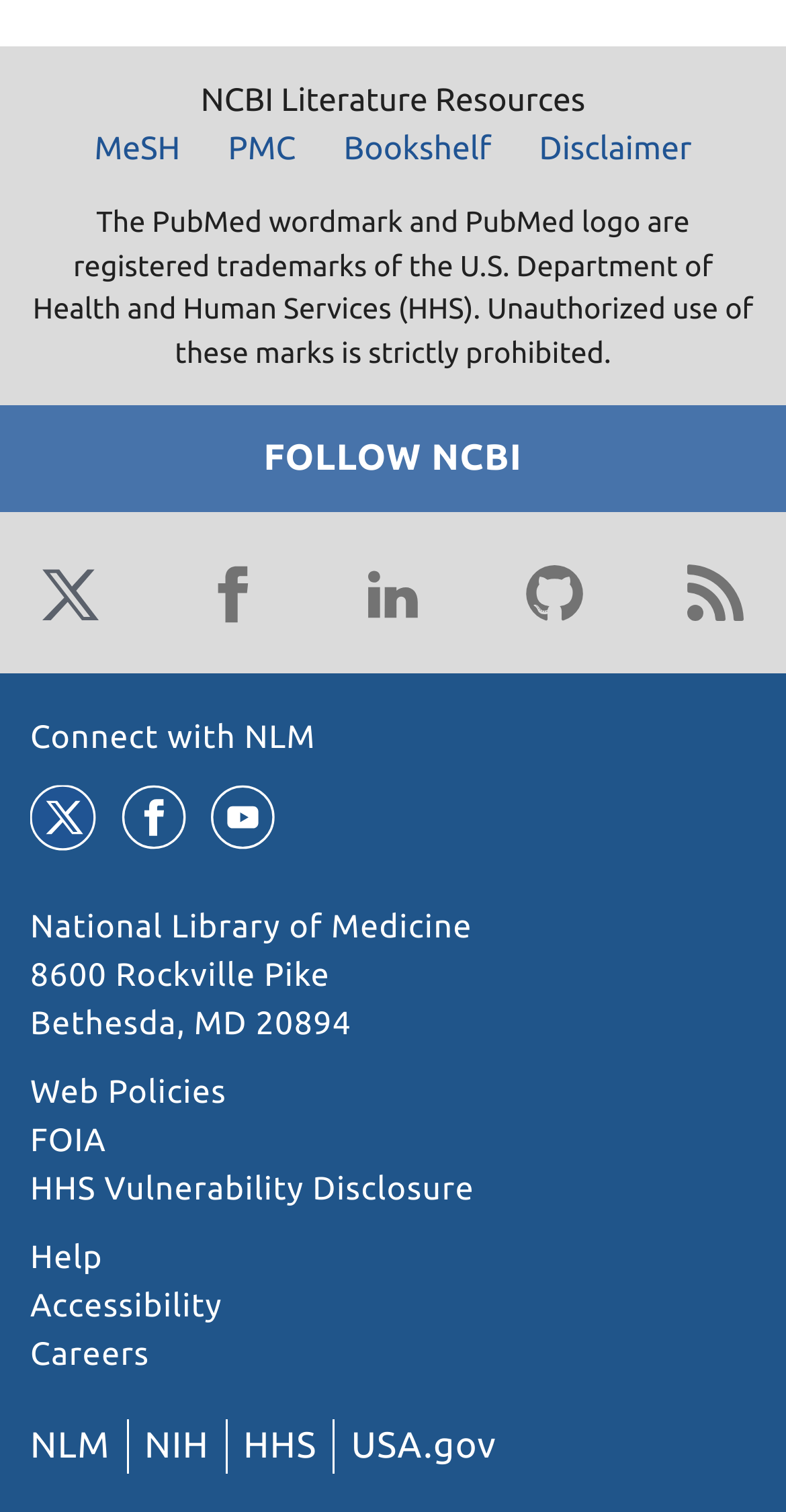Please determine the bounding box coordinates of the clickable area required to carry out the following instruction: "View National Library of Medicine". The coordinates must be four float numbers between 0 and 1, represented as [left, top, right, bottom].

[0.038, 0.602, 0.601, 0.626]